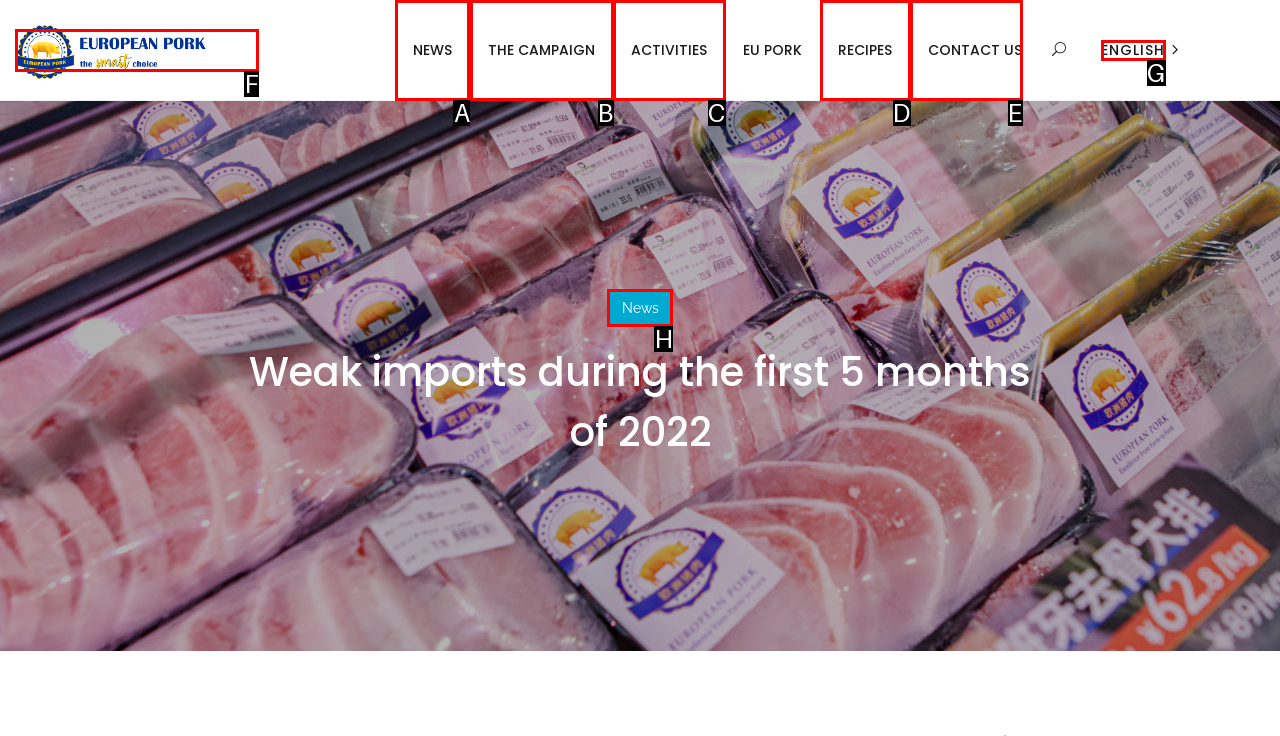Select the appropriate HTML element that needs to be clicked to execute the following task: read news. Respond with the letter of the option.

A